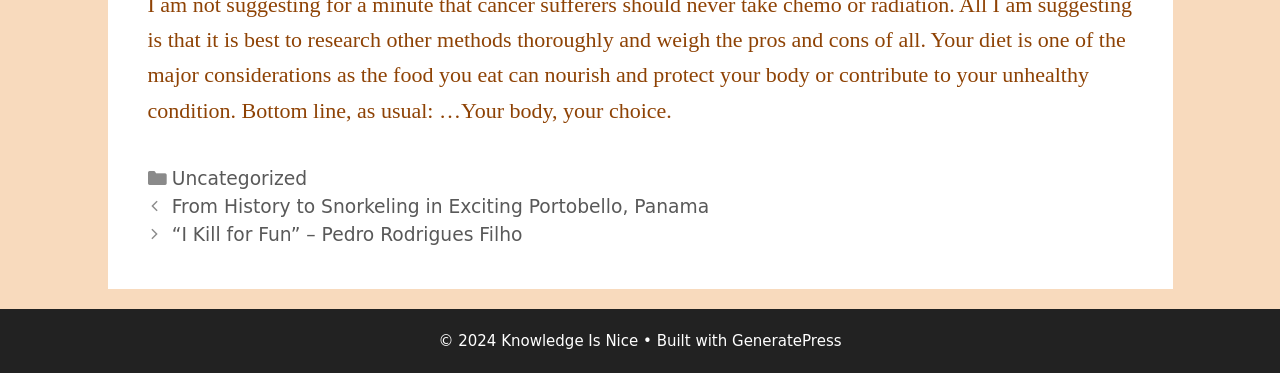Please specify the bounding box coordinates in the format (top-left x, top-left y, bottom-right x, bottom-right y), with all values as floating point numbers between 0 and 1. Identify the bounding box of the UI element described by: GeneratePress

[0.572, 0.891, 0.657, 0.939]